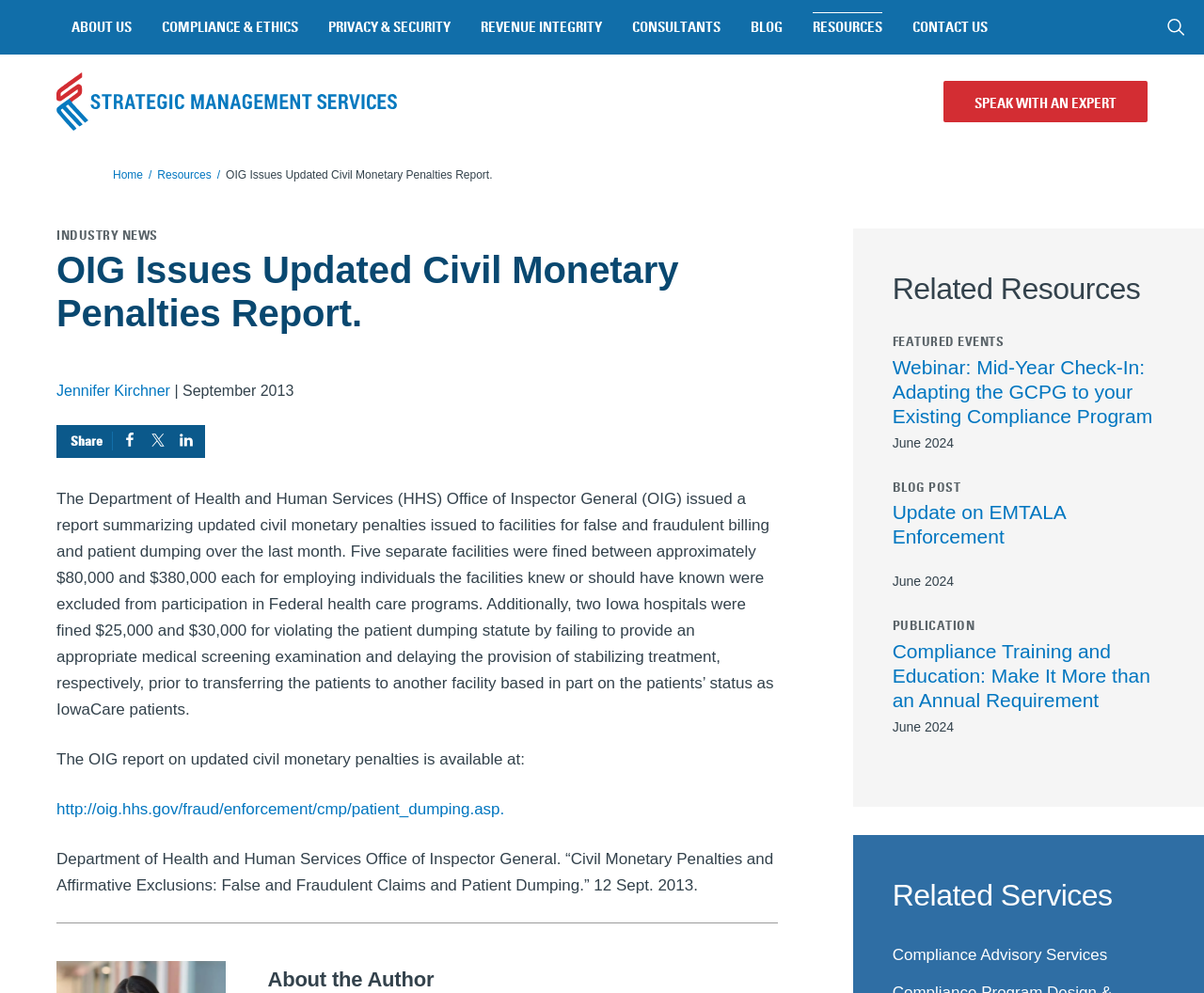Identify the bounding box coordinates of the specific part of the webpage to click to complete this instruction: "Share on Facebook".

[0.096, 0.435, 0.119, 0.454]